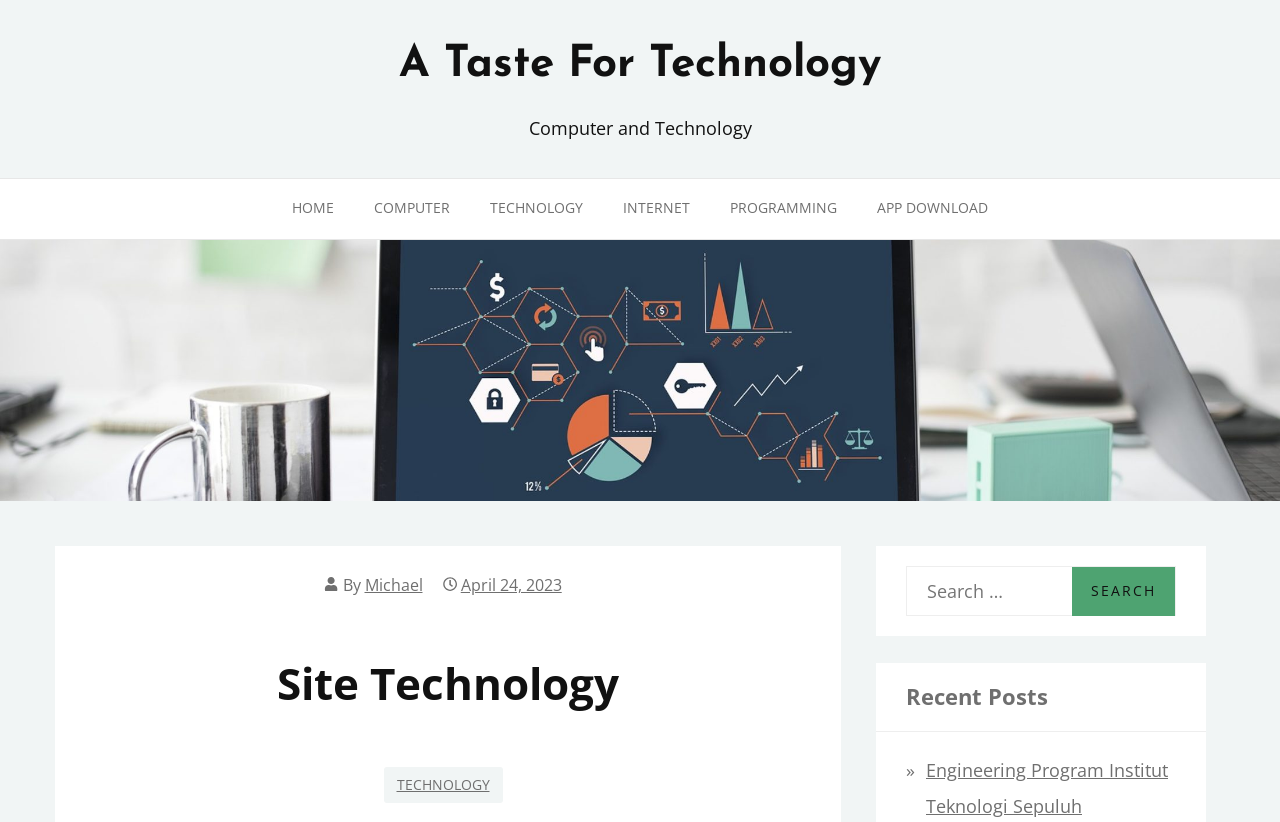Find the bounding box coordinates of the clickable region needed to perform the following instruction: "click APP DOWNLOAD". The coordinates should be provided as four float numbers between 0 and 1, i.e., [left, top, right, bottom].

[0.67, 0.218, 0.788, 0.291]